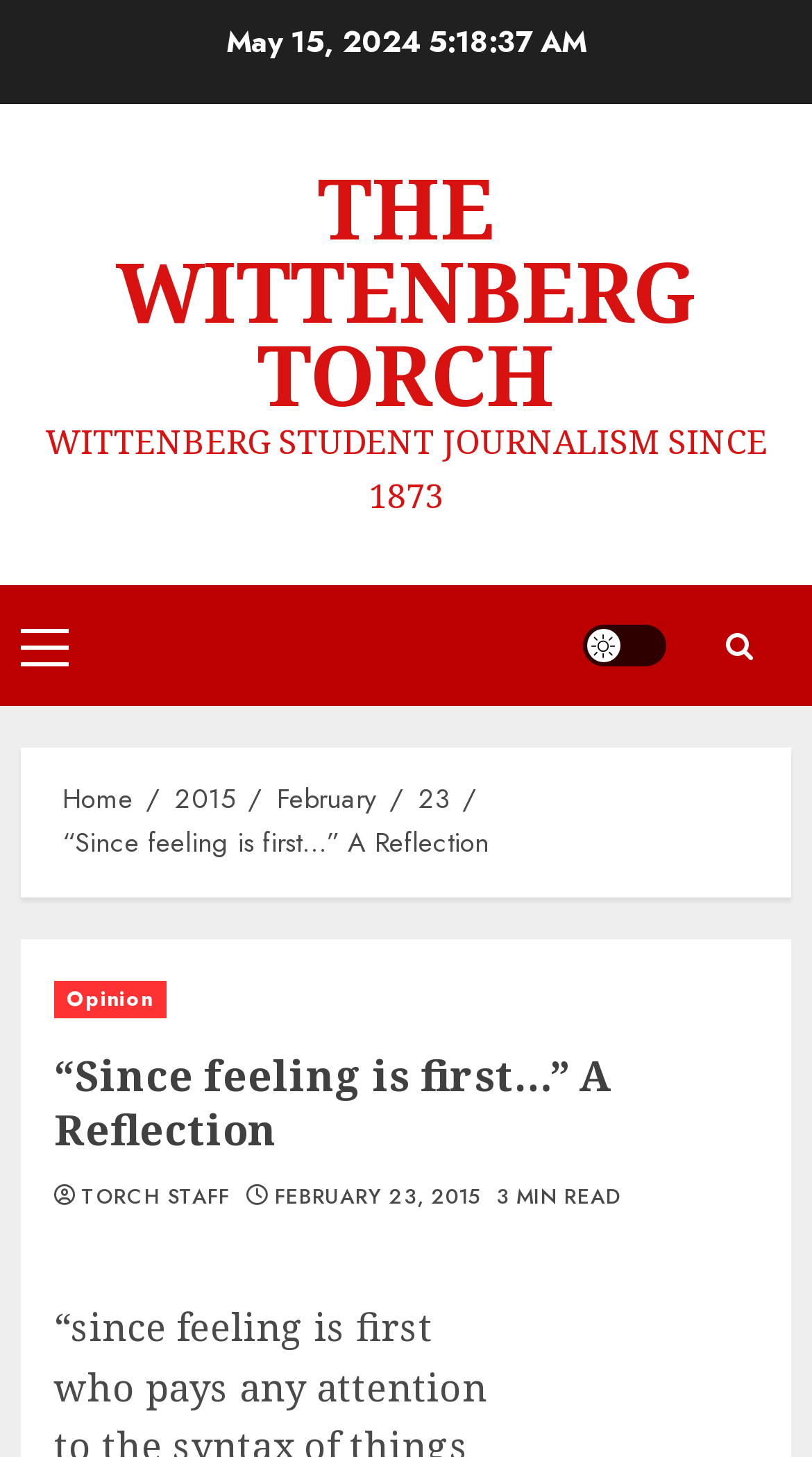Identify the bounding box coordinates for the element you need to click to achieve the following task: "Read the Opinion article". Provide the bounding box coordinates as four float numbers between 0 and 1, in the form [left, top, right, bottom].

[0.067, 0.673, 0.204, 0.699]